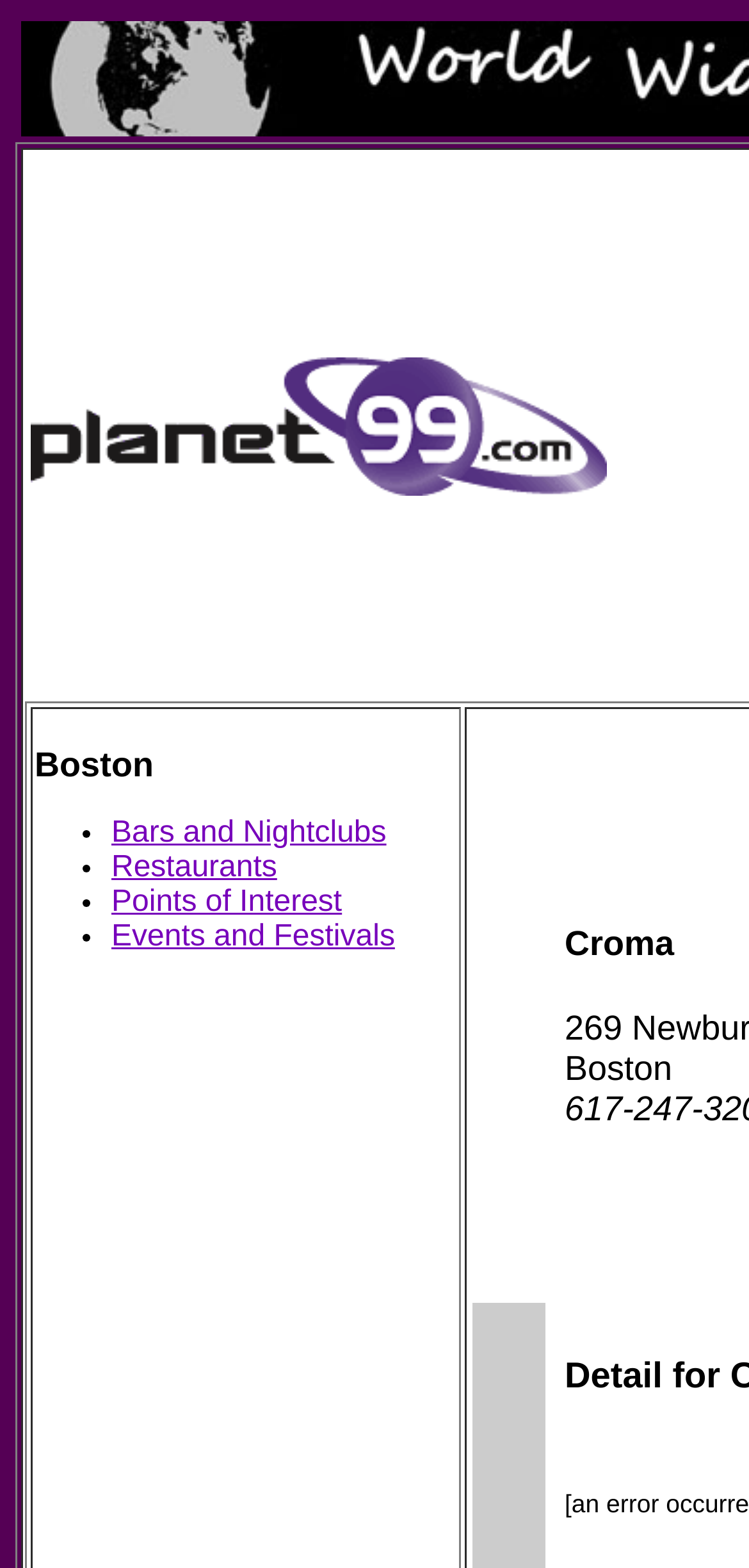How many links are there in the top section?
Please analyze the image and answer the question with as much detail as possible.

I examined the top section of the webpage and found two links: one is the 'planet99.com' link, and the other is the image link with the same text. Therefore, there are 2 links in the top section.